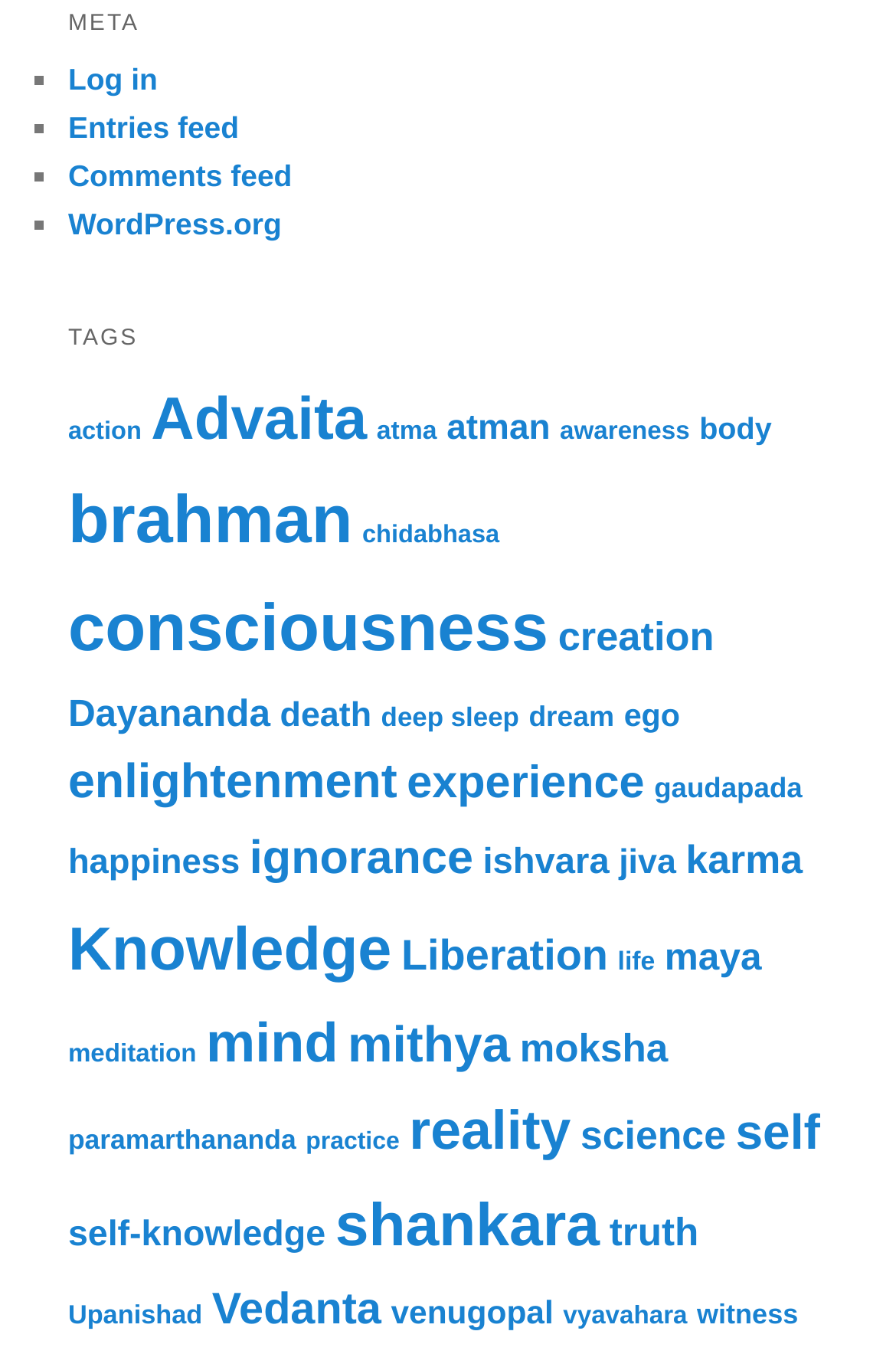Locate the bounding box coordinates of the area that needs to be clicked to fulfill the following instruction: "View WordPress.org". The coordinates should be in the format of four float numbers between 0 and 1, namely [left, top, right, bottom].

[0.076, 0.153, 0.314, 0.178]